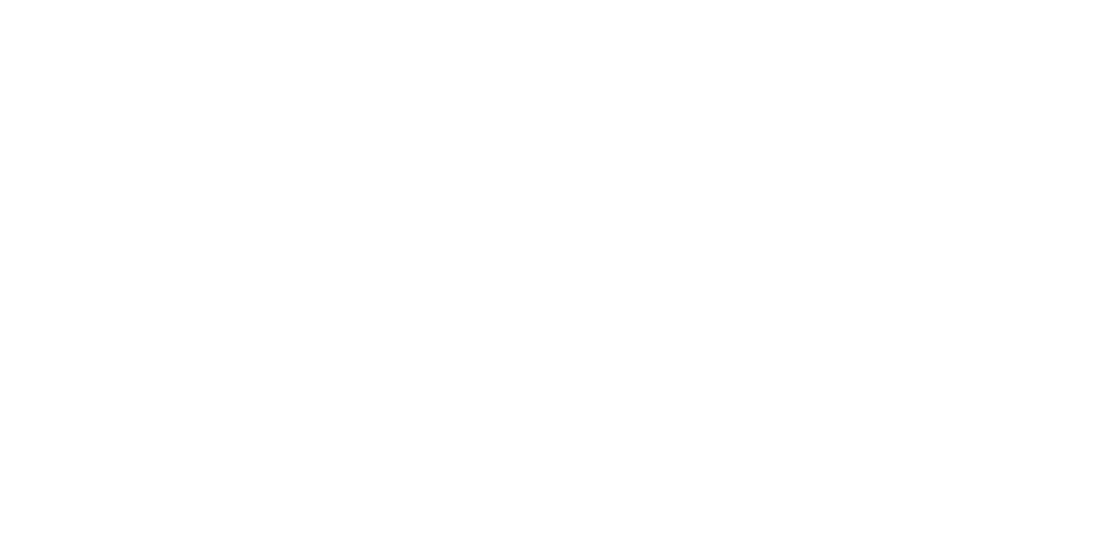What is the purpose of the logo?
Utilize the image to construct a detailed and well-explained answer.

The logo is likely used as a key visual element on the company's website and marketing materials, which suggests that its primary purpose is to establish brand identity and recognition within the industry.